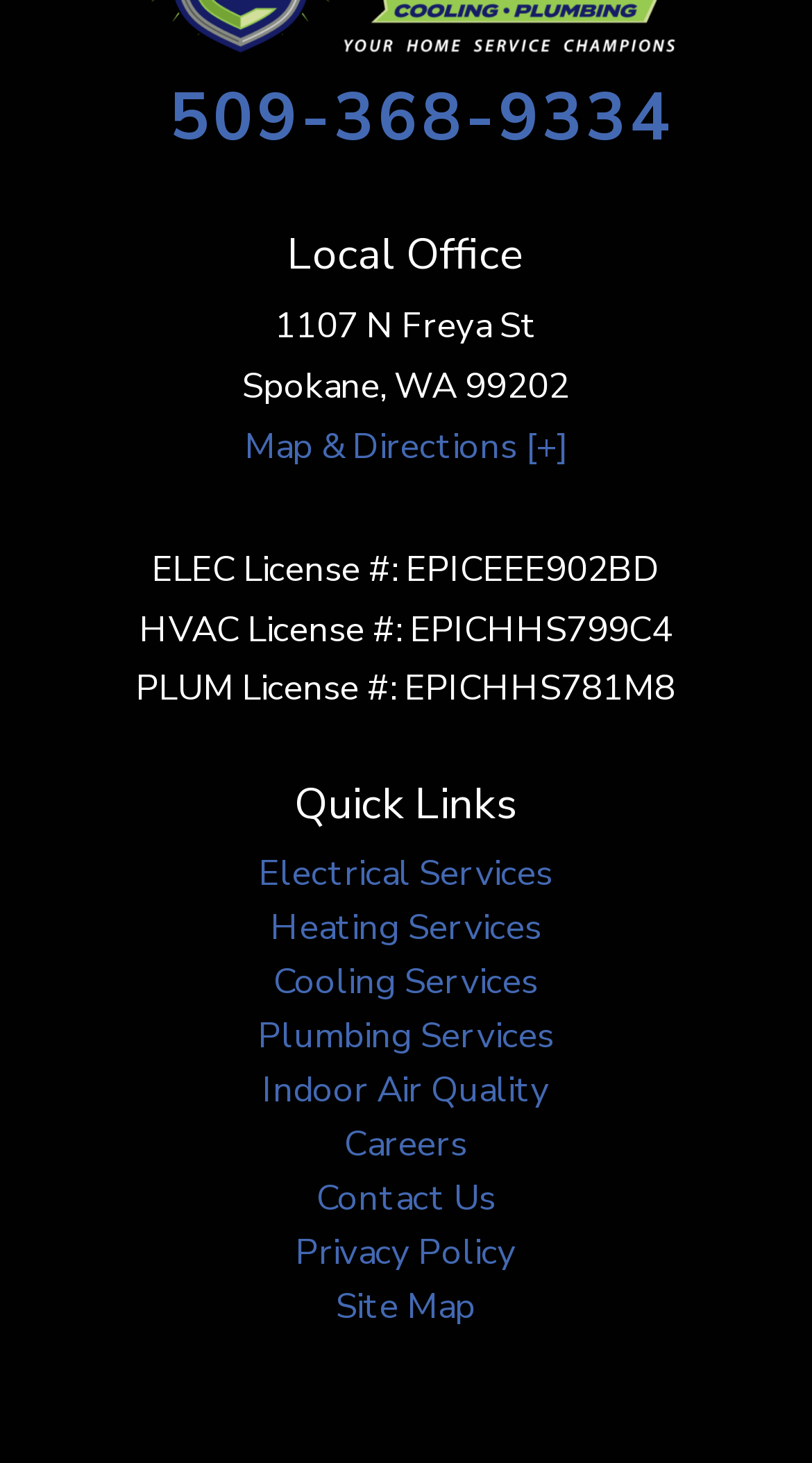What is the phone number of the local office?
Please answer the question with as much detail as possible using the screenshot.

I found the phone number by looking at the link element with the text '509-368-9334' which is located at the top of the page.